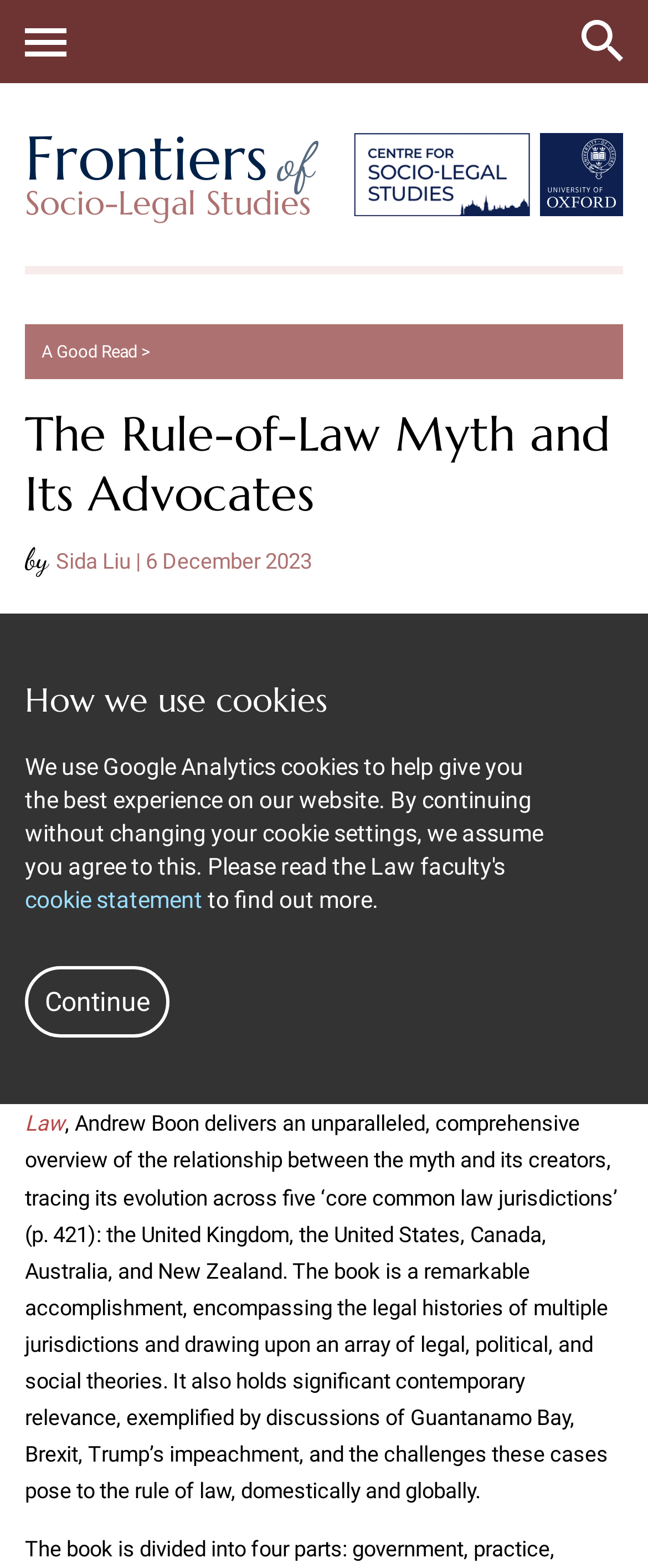Locate the bounding box coordinates of the element I should click to achieve the following instruction: "View the 'Lawyers and the Rule of Law' book details".

[0.038, 0.685, 0.928, 0.725]